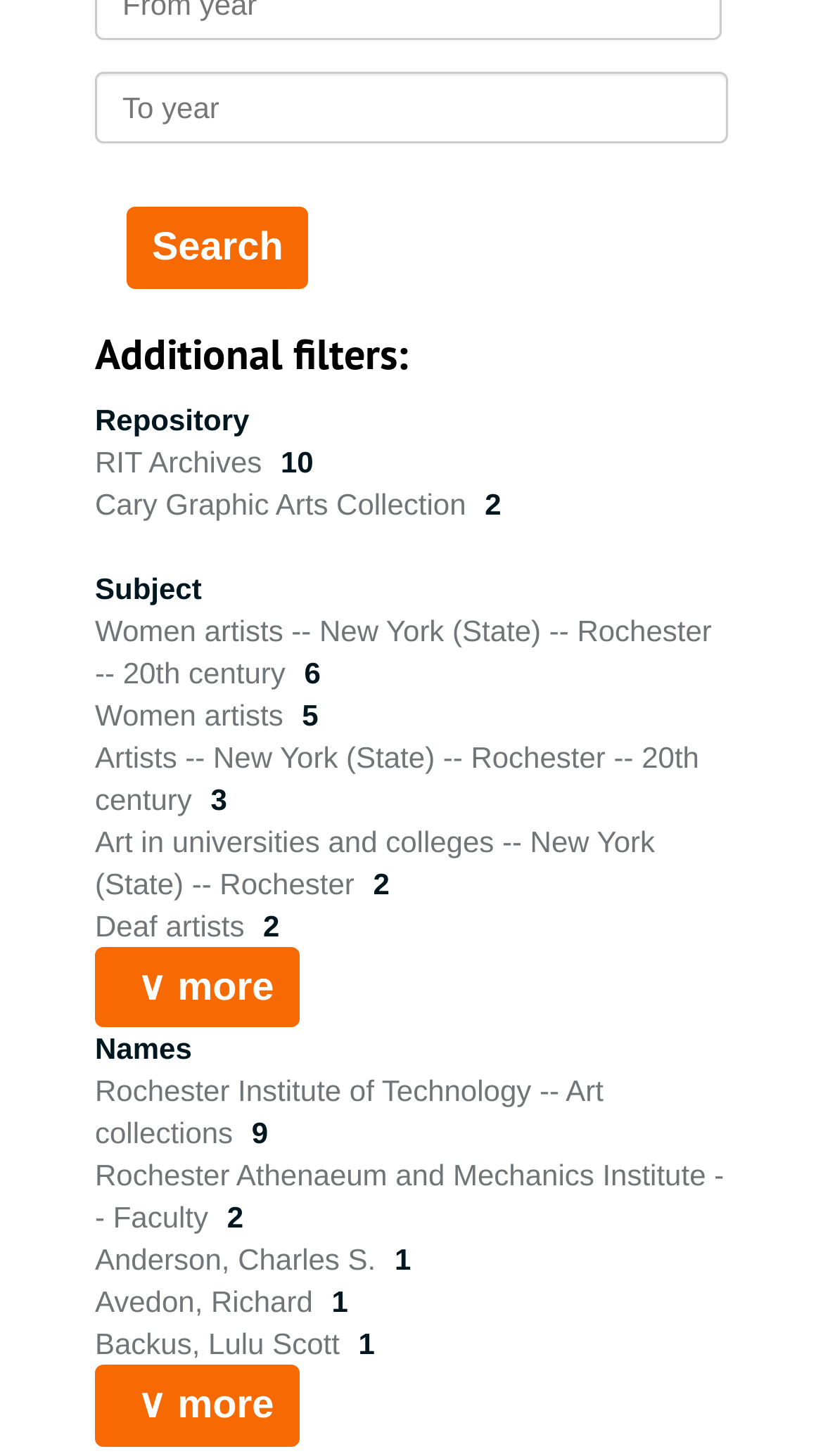What is the category of the first filter?
Kindly answer the question with as much detail as you can.

The first filter is categorized as 'Repository' as indicated by the DescriptionListTerm element with ID 65 and the StaticText element with ID 128.